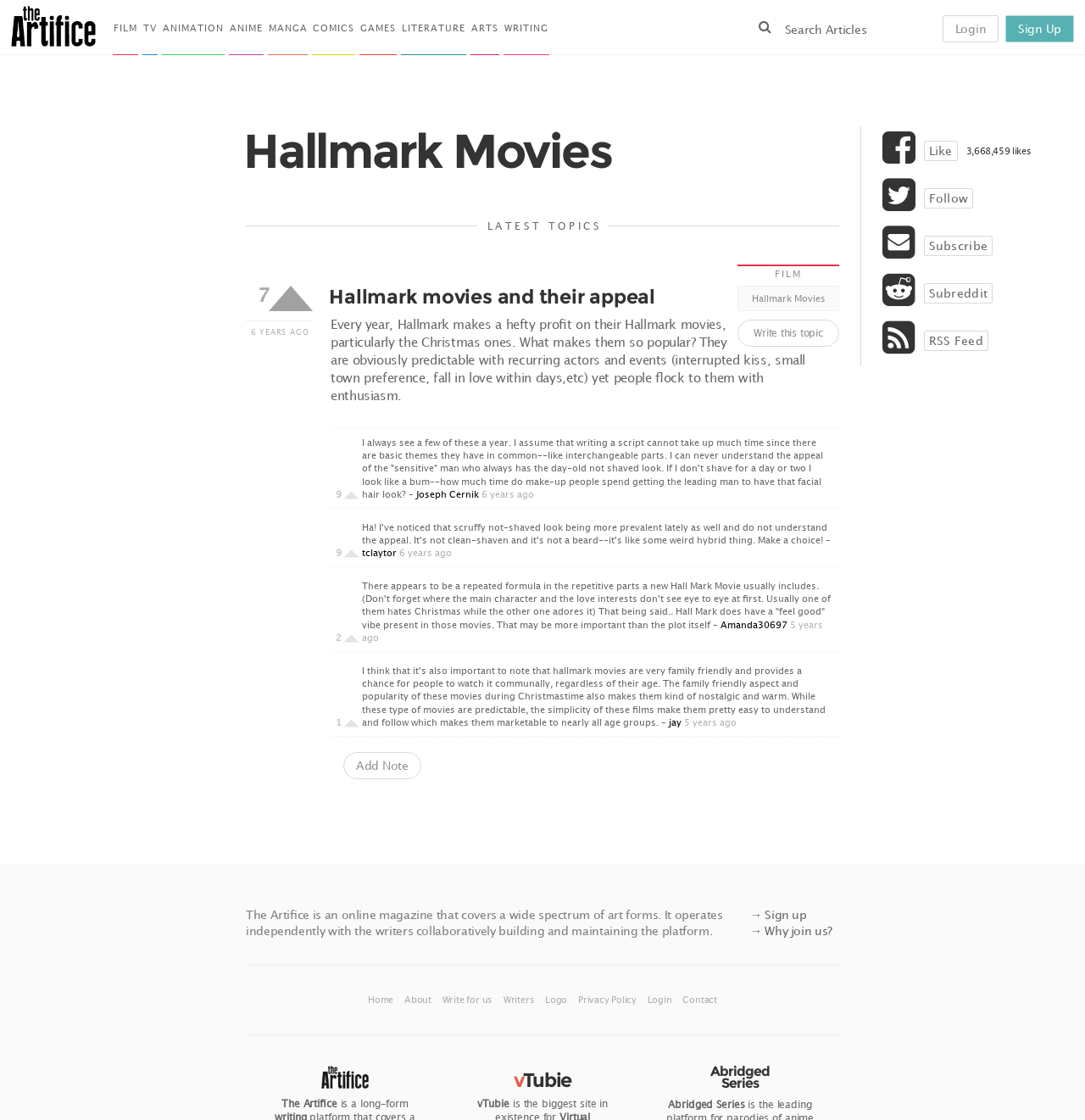What is the topic of the article on Hallmark movies?
Please answer the question with a detailed and comprehensive explanation.

The article on Hallmark movies discusses their appeal, specifically why people enjoy watching them despite their predictable plots. The topic is mentioned in the heading 'Hallmark movies and their appeal'.